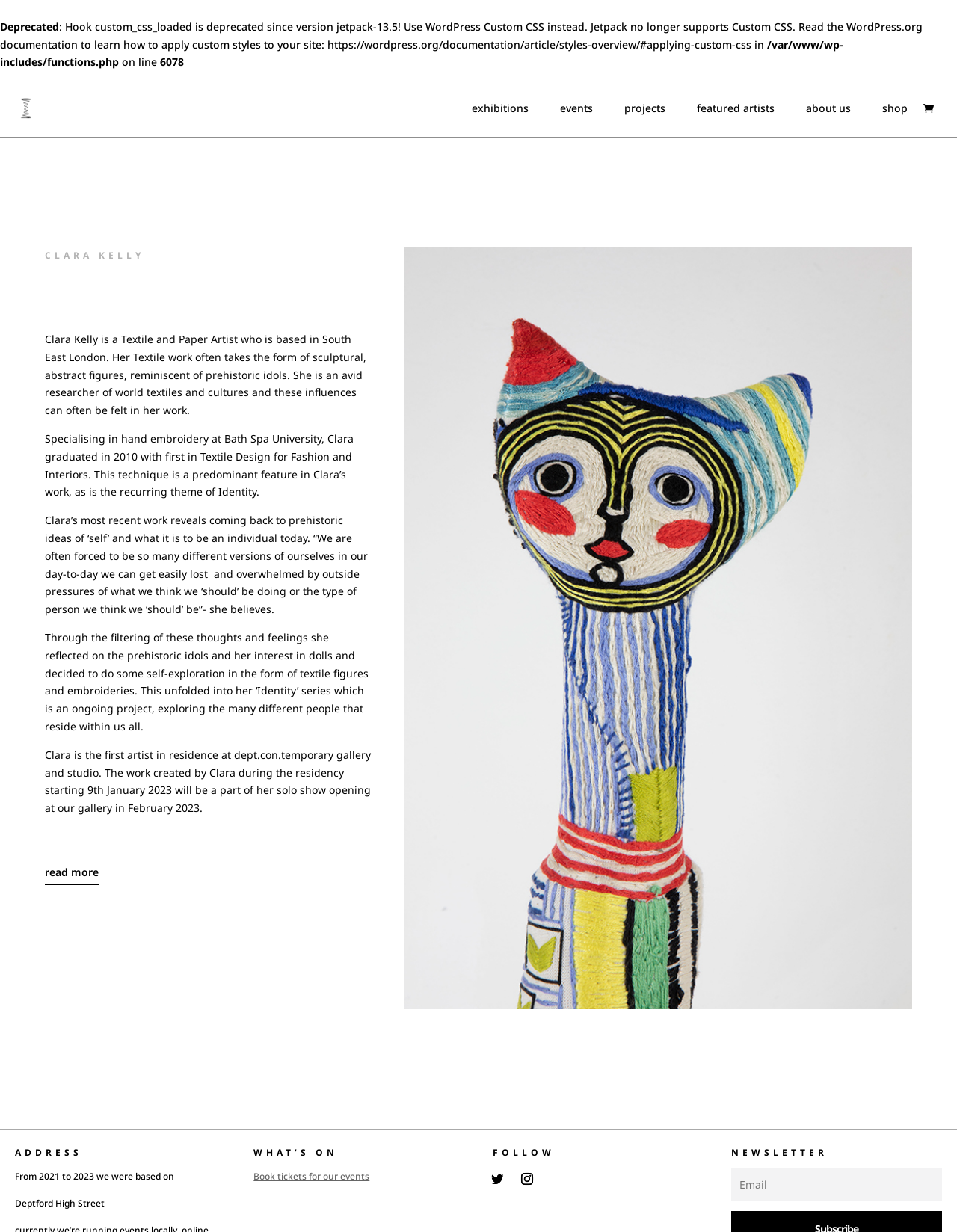Bounding box coordinates are specified in the format (top-left x, top-left y, bottom-right x, bottom-right y). All values are floating point numbers bounded between 0 and 1. Please provide the bounding box coordinate of the region this sentence describes: read more

[0.047, 0.698, 0.103, 0.718]